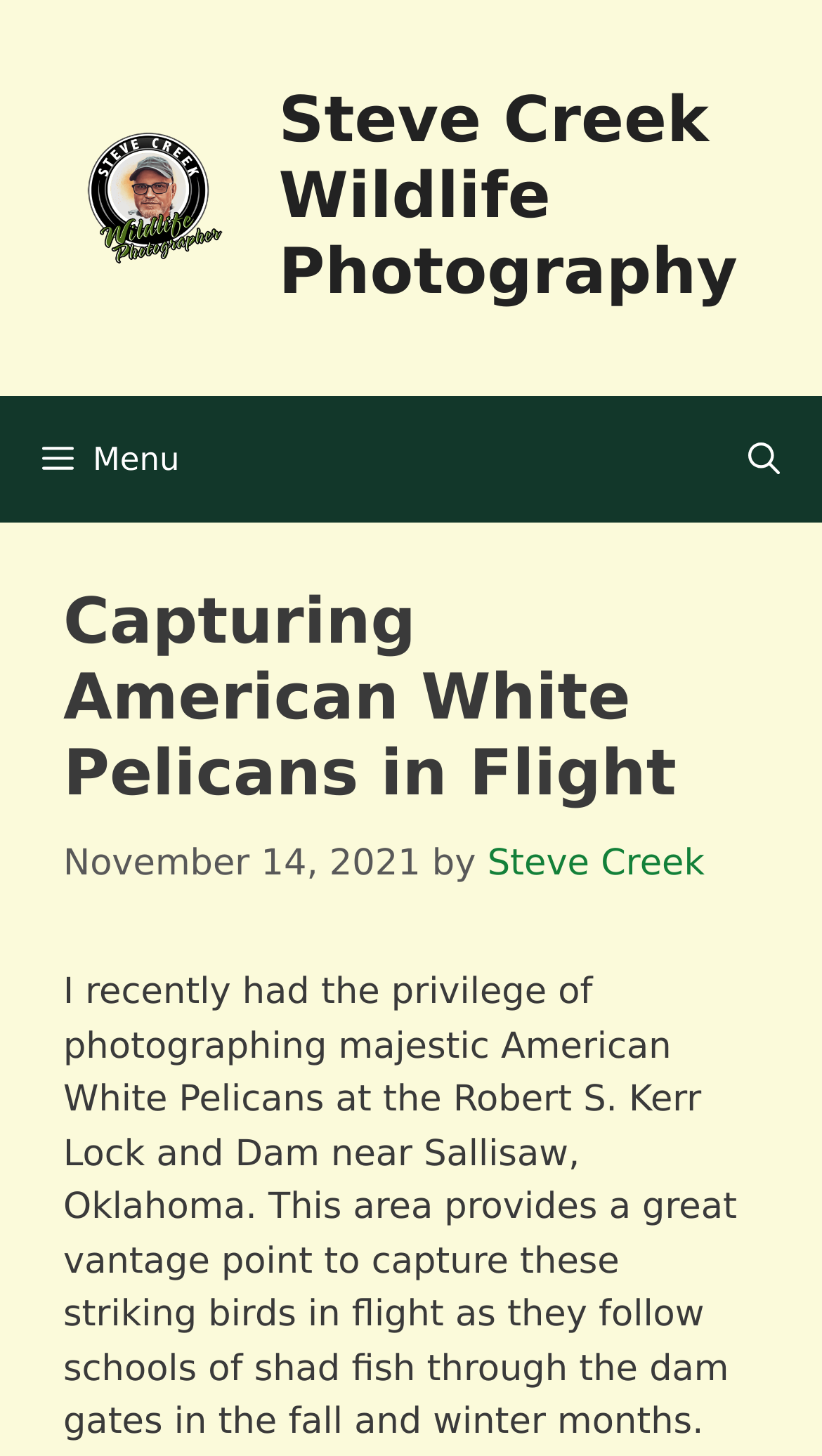What is the purpose of the button in the navigation section?
Based on the image, give a concise answer in the form of a single word or short phrase.

Menu